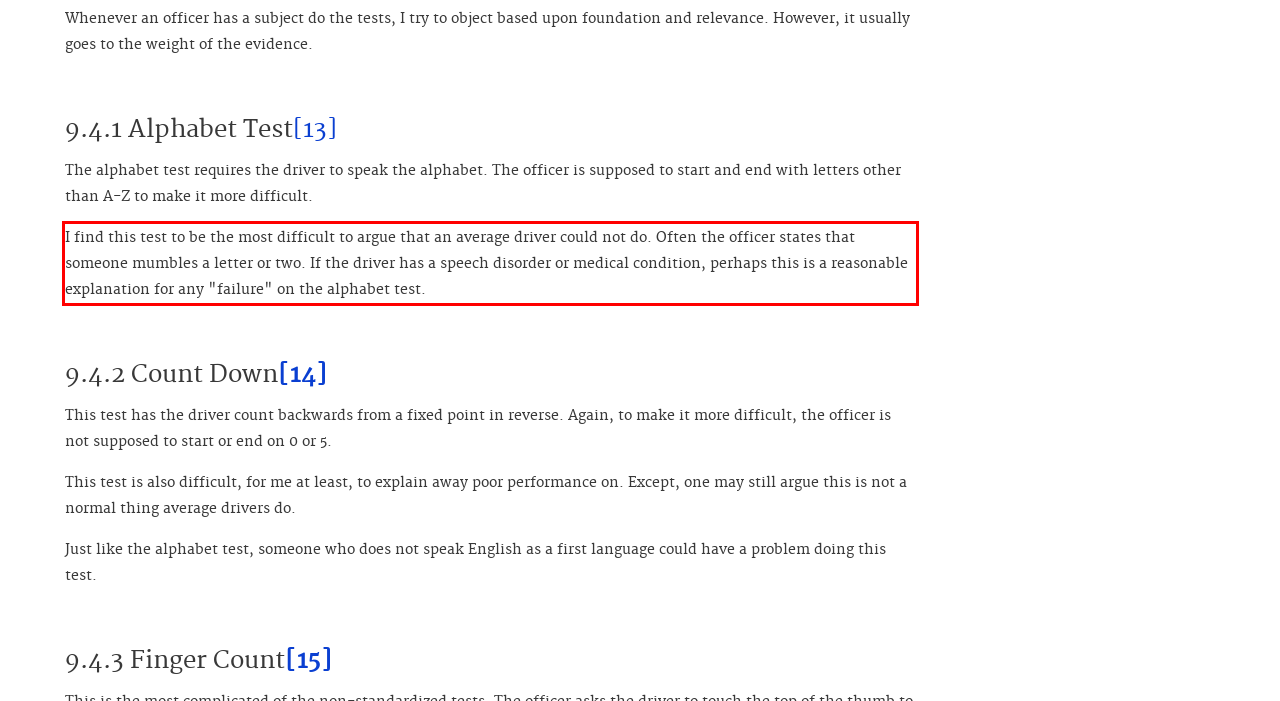Review the webpage screenshot provided, and perform OCR to extract the text from the red bounding box.

I find this test to be the most difficult to argue that an average driver could not do. Often the officer states that someone mumbles a letter or two. If the driver has a speech disorder or medical condition, perhaps this is a reasonable explanation for any "failure" on the alphabet test.